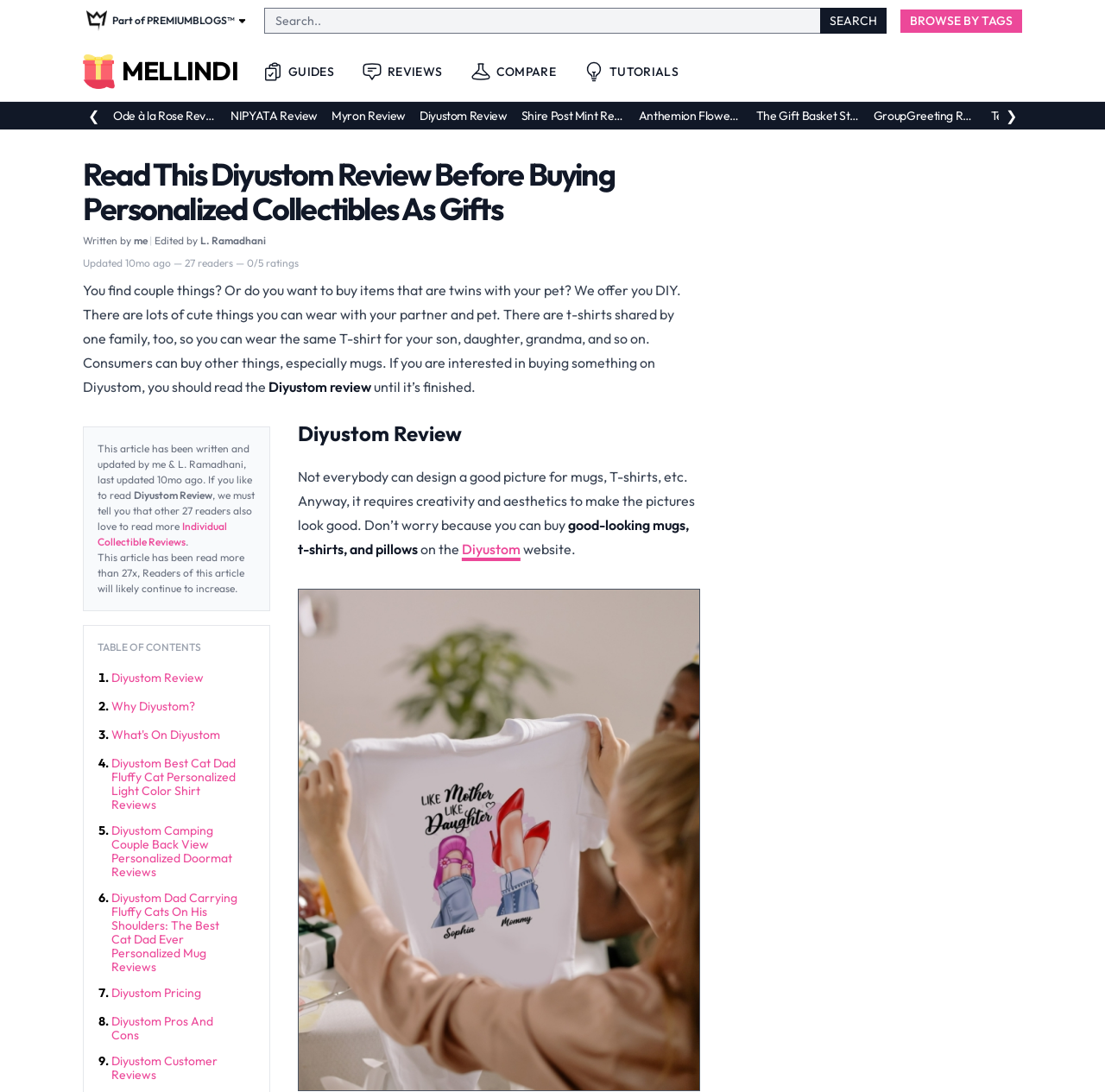Who is the author of the article?
Please use the visual content to give a single word or phrase answer.

me & L. Ramadhani